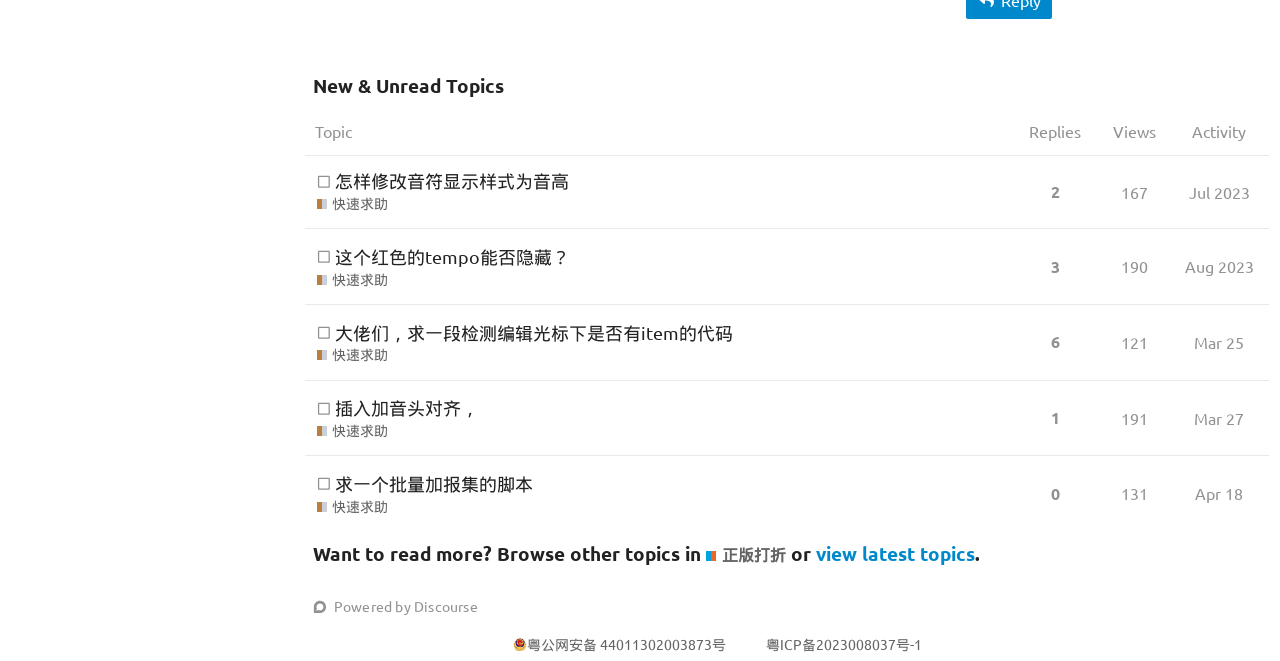What is the date of the fourth topic?
Refer to the screenshot and respond with a concise word or phrase.

Mar 25